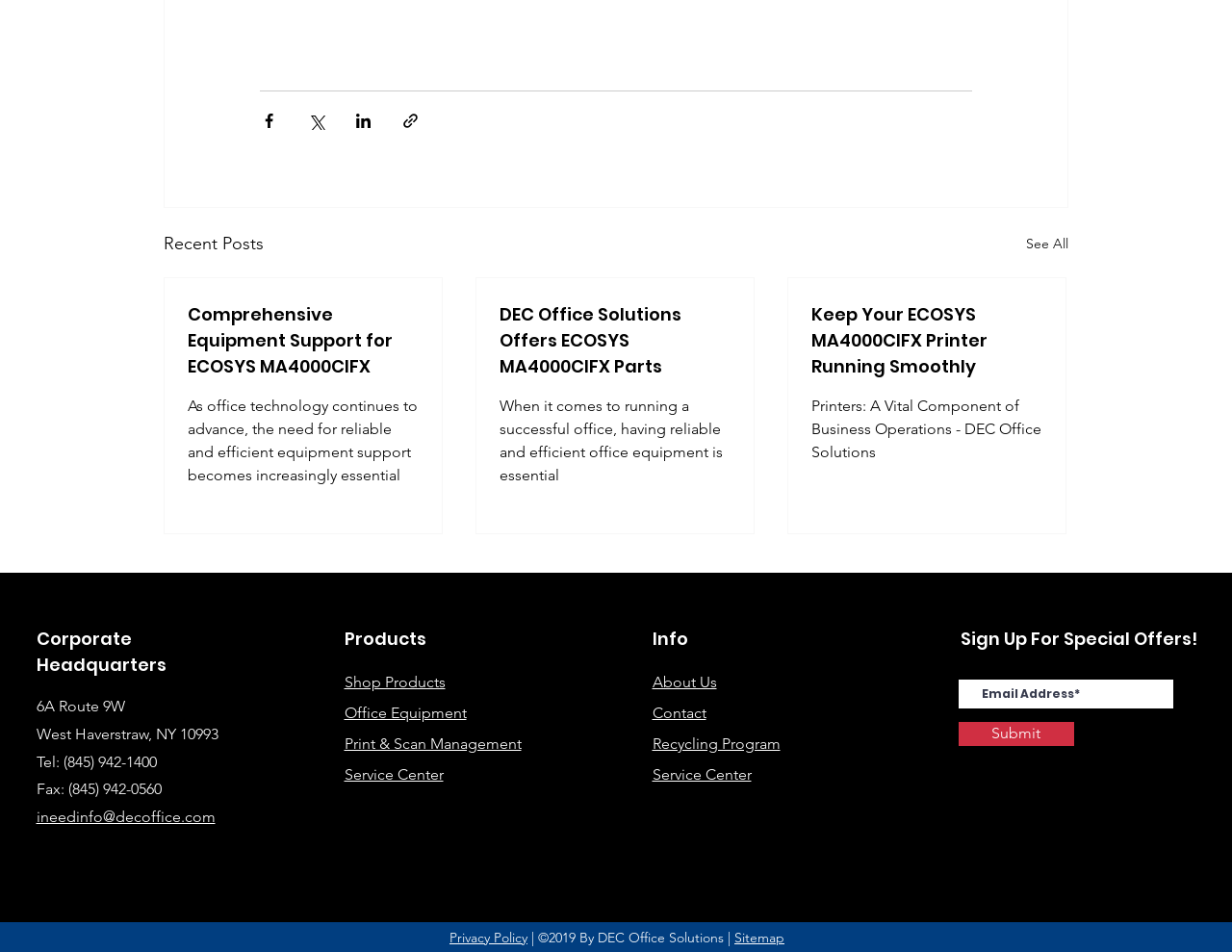Give a concise answer using only one word or phrase for this question:
What is the 'Service Center' link related to?

Product support